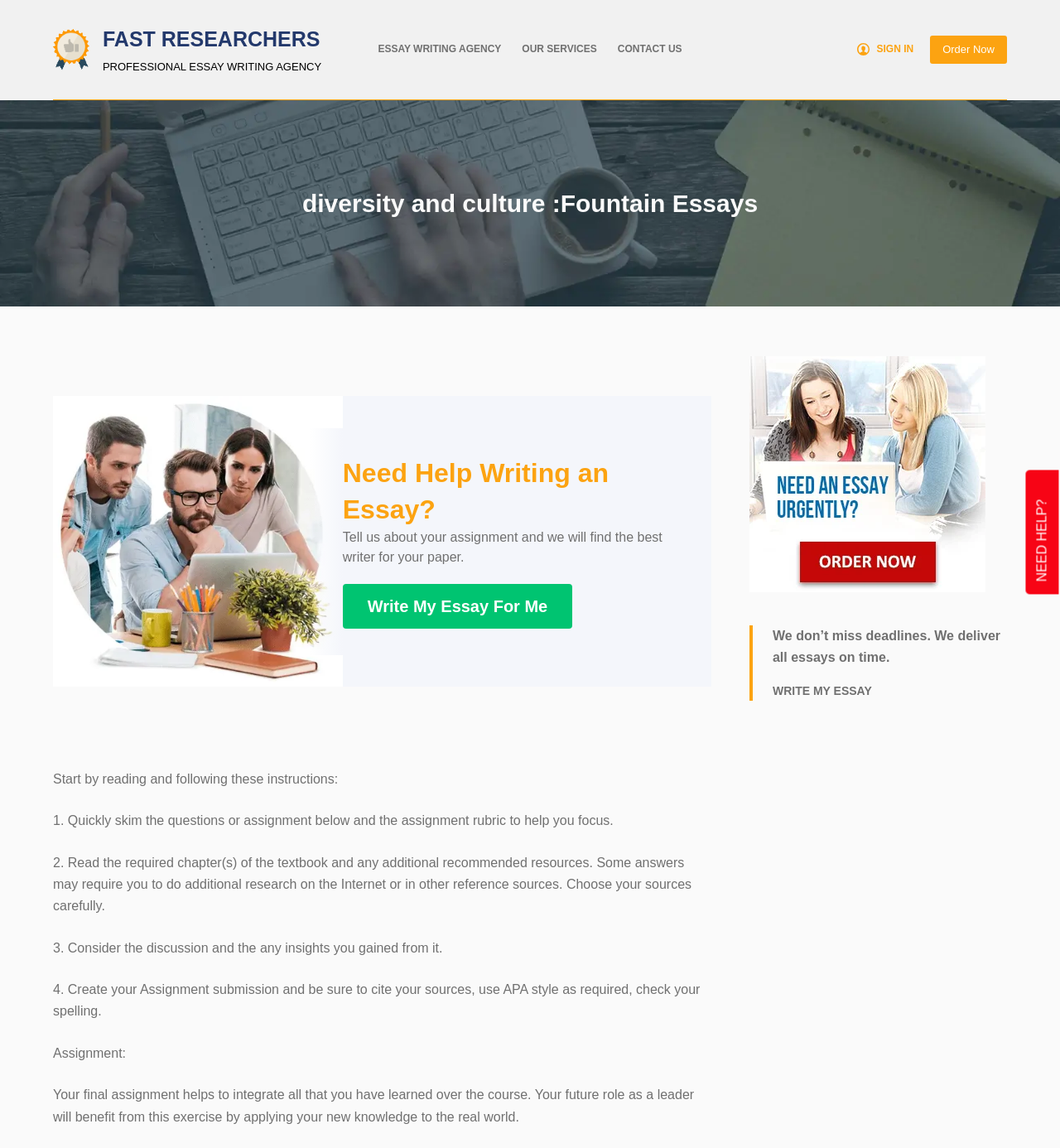Provide a one-word or brief phrase answer to the question:
What is the recommended citation style?

APA style